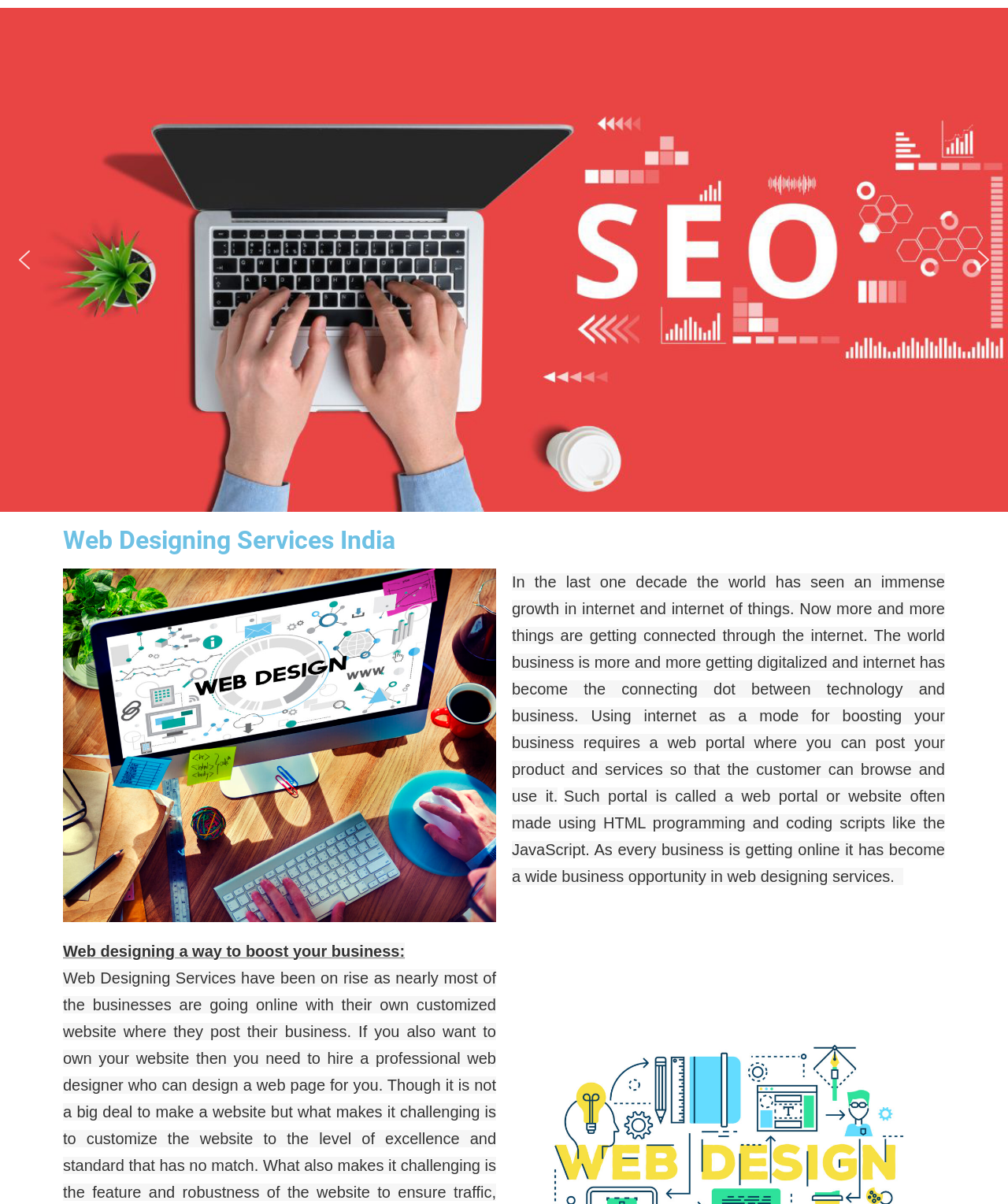Create an elaborate caption that covers all aspects of the webpage.

The webpage is about web designing services in India. At the top, there is a note with no text. Below the note, there are two buttons, a "previous arrow" and a "next arrow", positioned at the left and right sides of the page, respectively. 

The main content of the webpage starts with a heading "Web Designing Services India" located near the top center of the page. Below the heading, there is a paragraph of text that discusses the growth of the internet and its impact on business, stating that the internet has become a crucial connection between technology and business. 

Further down, there is another paragraph that explains the concept of a web portal or website, which is created using HTML programming and coding scripts like JavaScript, and how it has become a business opportunity in web designing services.

Finally, at the bottom left of the page, there is a subheading "Web designing a way to boost your business:".